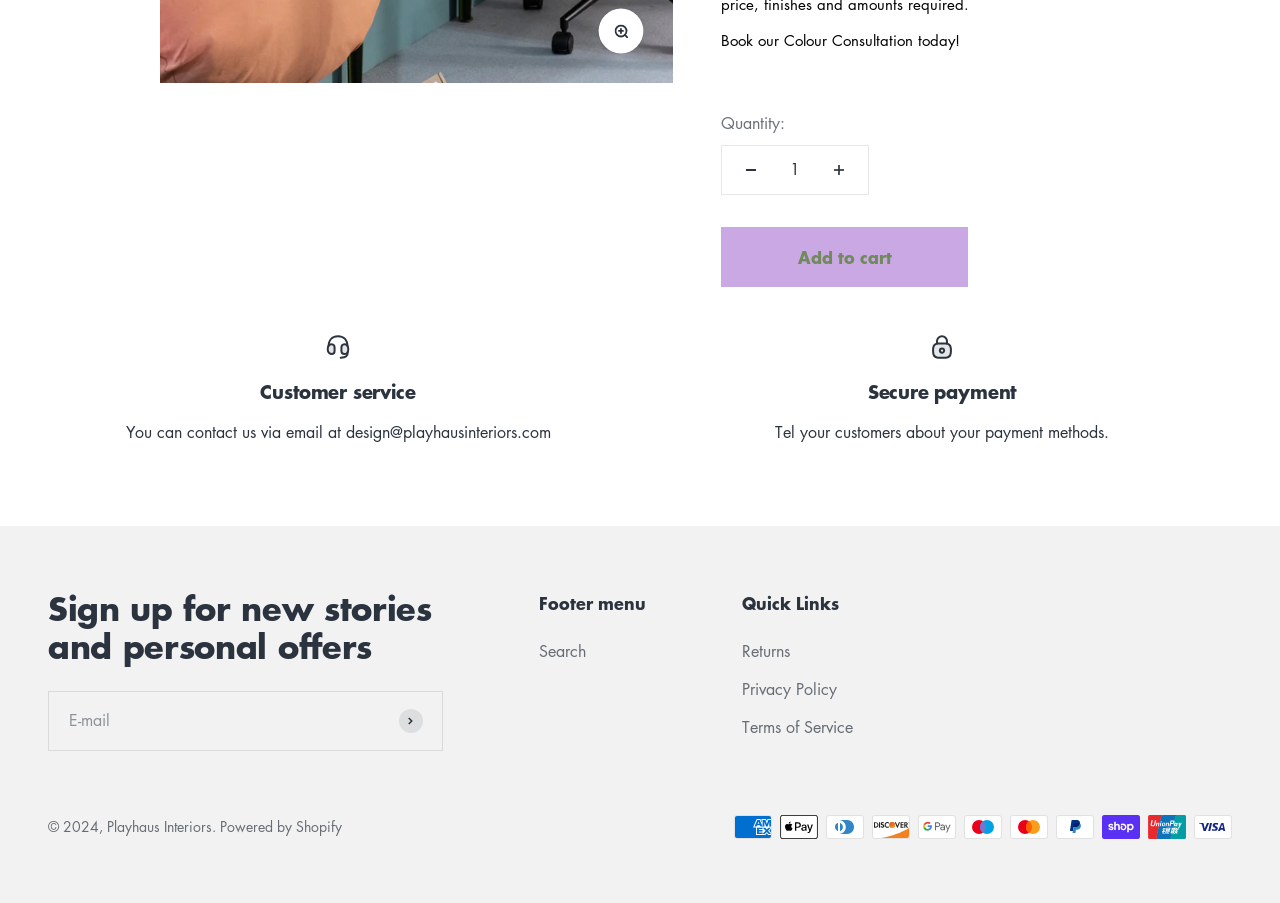Provide the bounding box coordinates, formatted as (top-left x, top-left y, bottom-right x, bottom-right y), with all values being floating point numbers between 0 and 1. Identify the bounding box of the UI element that matches the description: aria-label="Decrease quantity"

[0.564, 0.162, 0.609, 0.215]